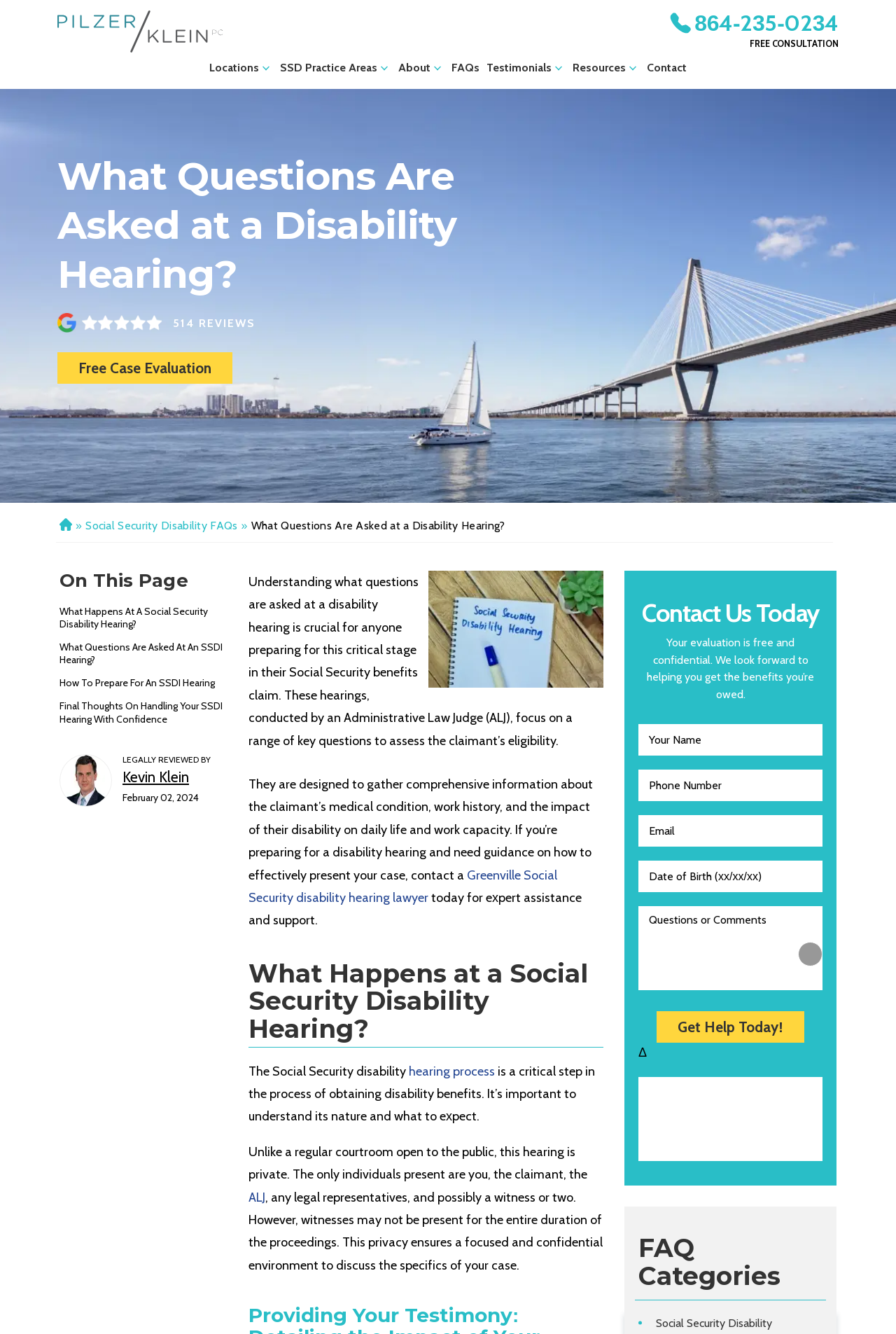Please provide the bounding box coordinates for the element that needs to be clicked to perform the instruction: "Click on 'Social Security Disability FAQs'". The coordinates must consist of four float numbers between 0 and 1, formatted as [left, top, right, bottom].

[0.095, 0.389, 0.265, 0.399]